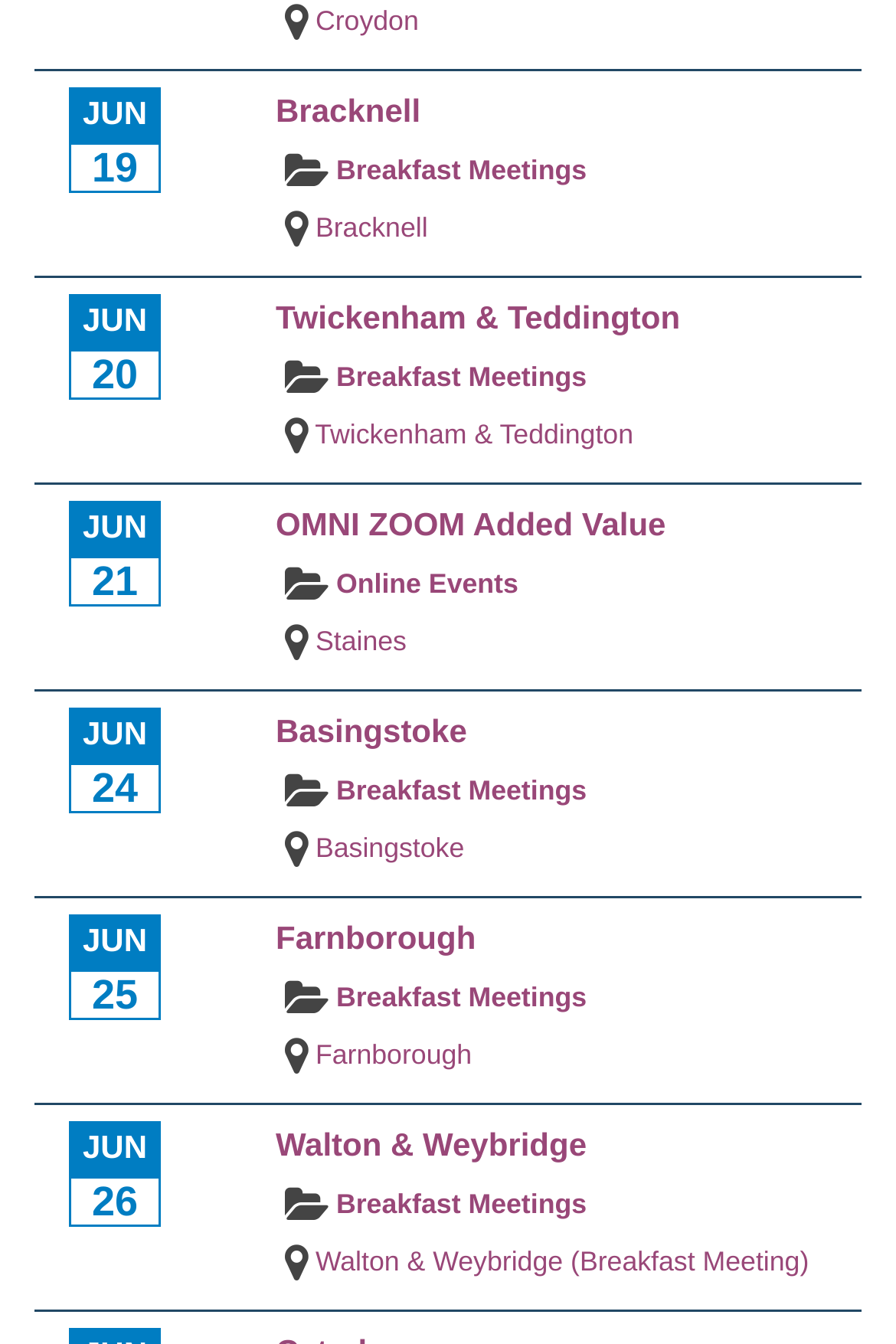Where is the event on June 25 taking place?
Look at the image and answer the question with a single word or phrase.

Farnborough